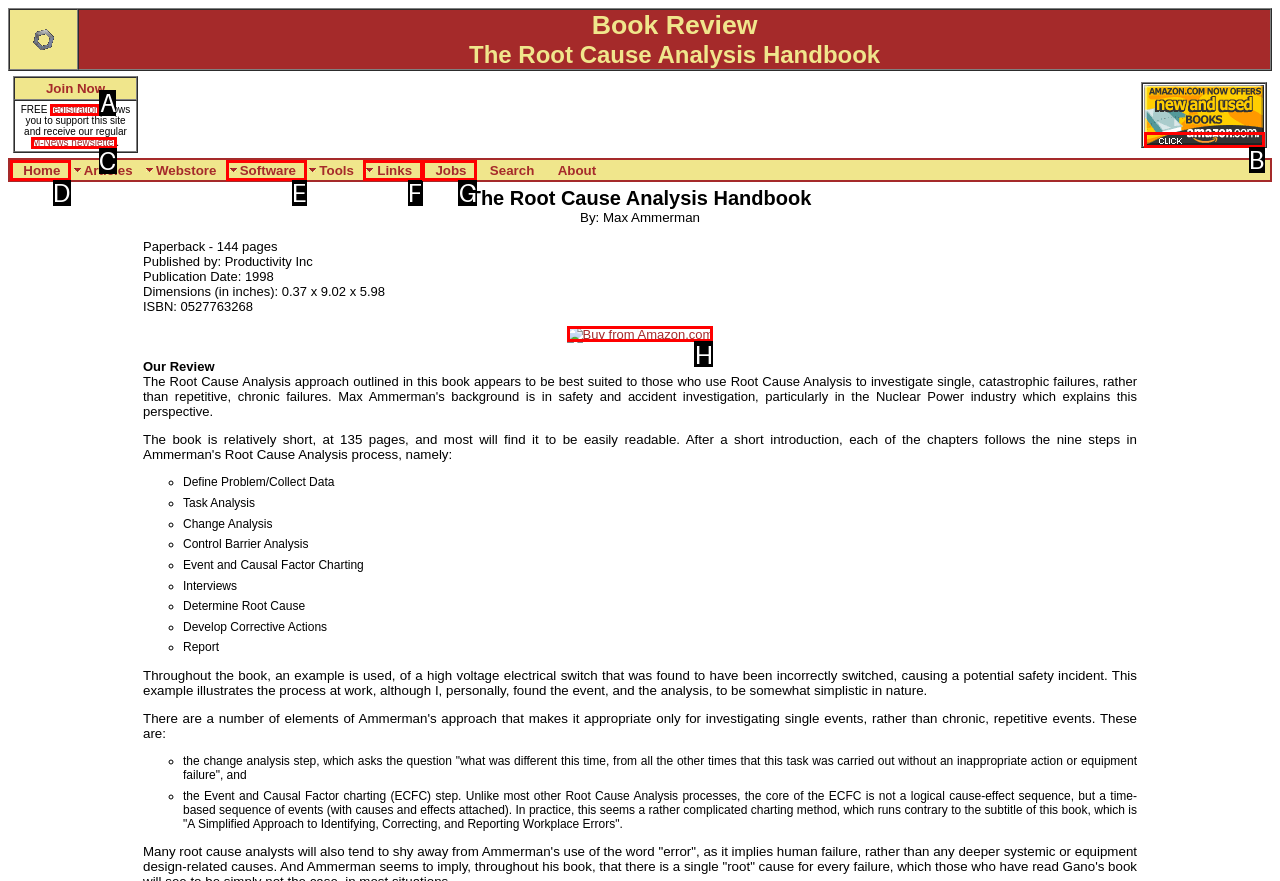Choose the UI element to click on to achieve this task: Click on the 'Buy from Amazon.com' button. Reply with the letter representing the selected element.

H